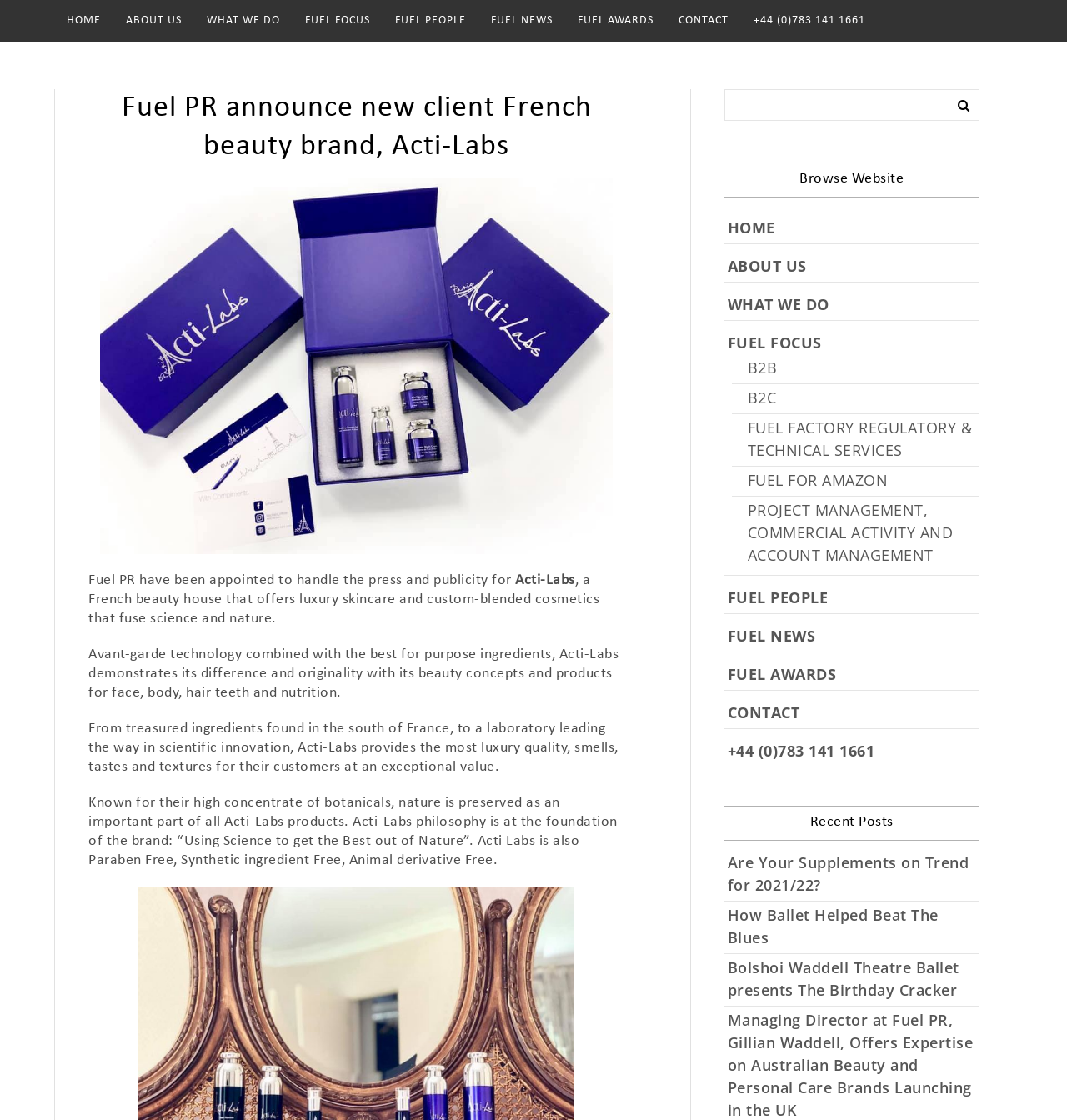Is Acti-Labs Paraben Free?
Give a single word or phrase as your answer by examining the image.

Yes